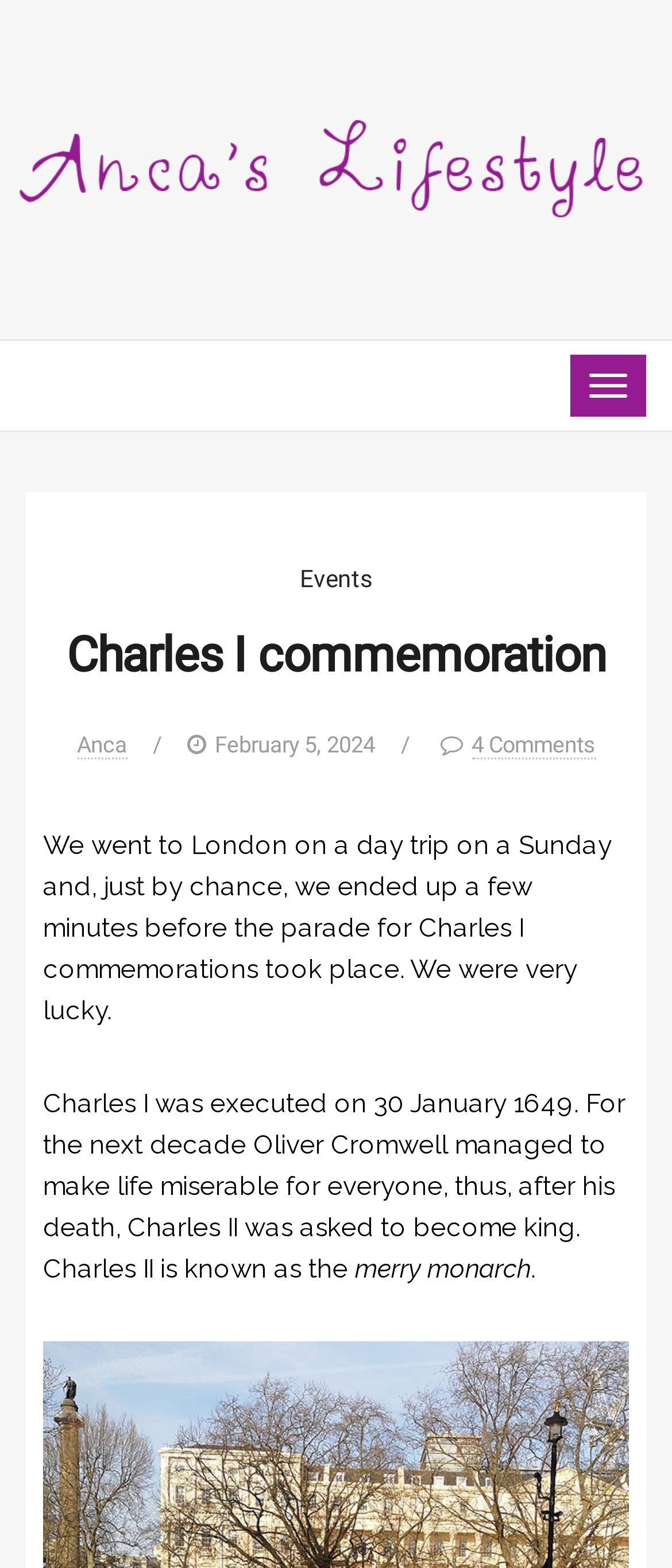Based on the image, provide a detailed response to the question:
How many comments does the blog post have?

The number of comments on the blog post can be found in the text '4 Comments' which is located below the main text of the blog post.